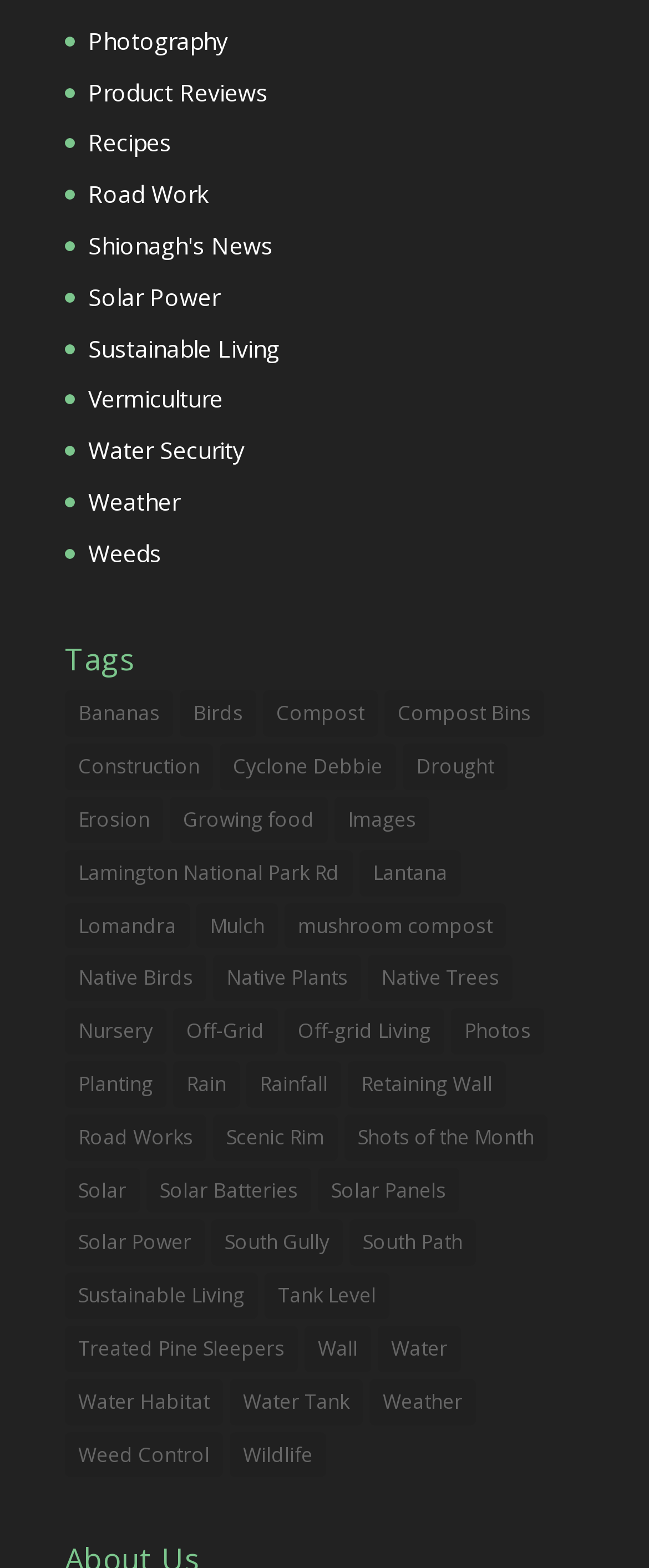Determine the bounding box coordinates of the clickable region to follow the instruction: "Click on Photography".

[0.136, 0.016, 0.351, 0.036]